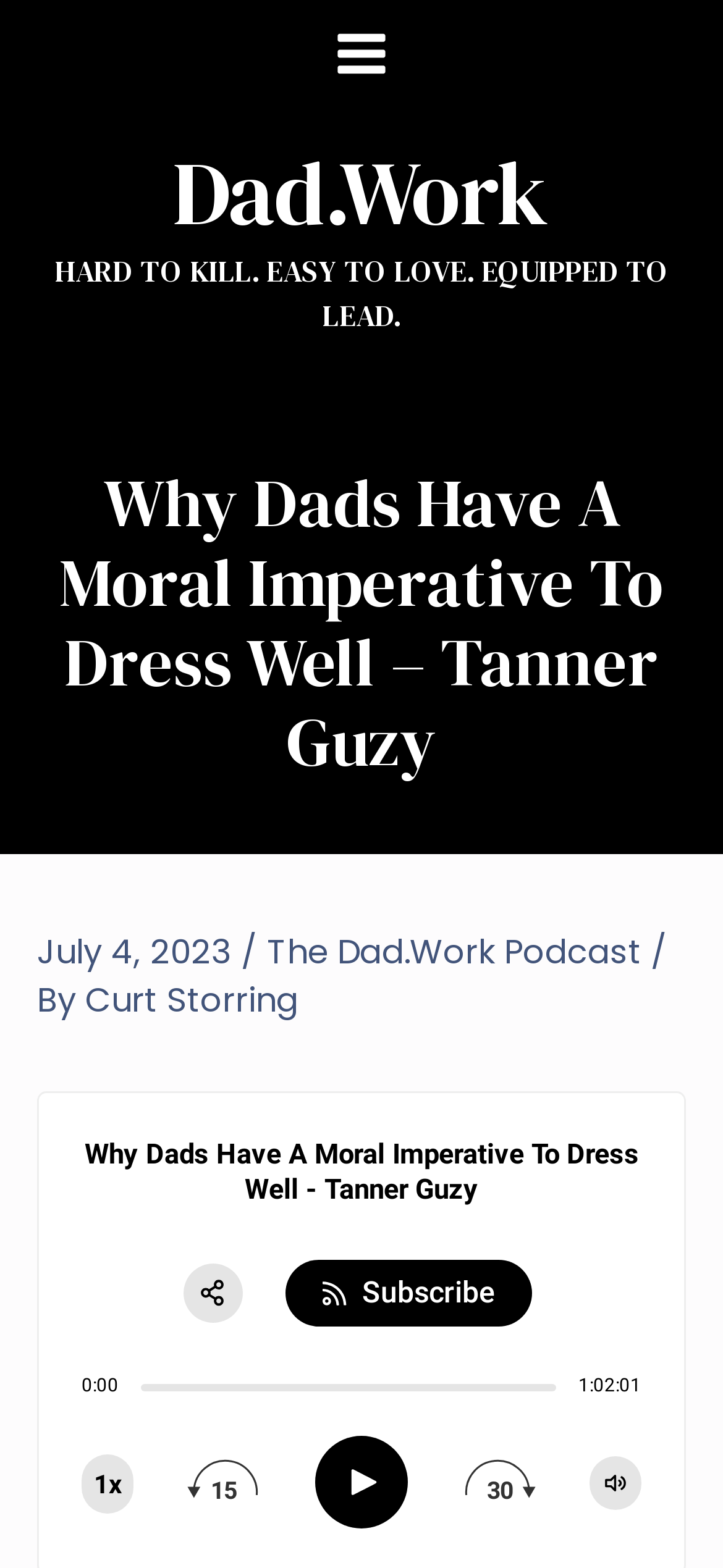Please determine the heading text of this webpage.

Why Dads Have A Moral Imperative To Dress Well – Tanner Guzy